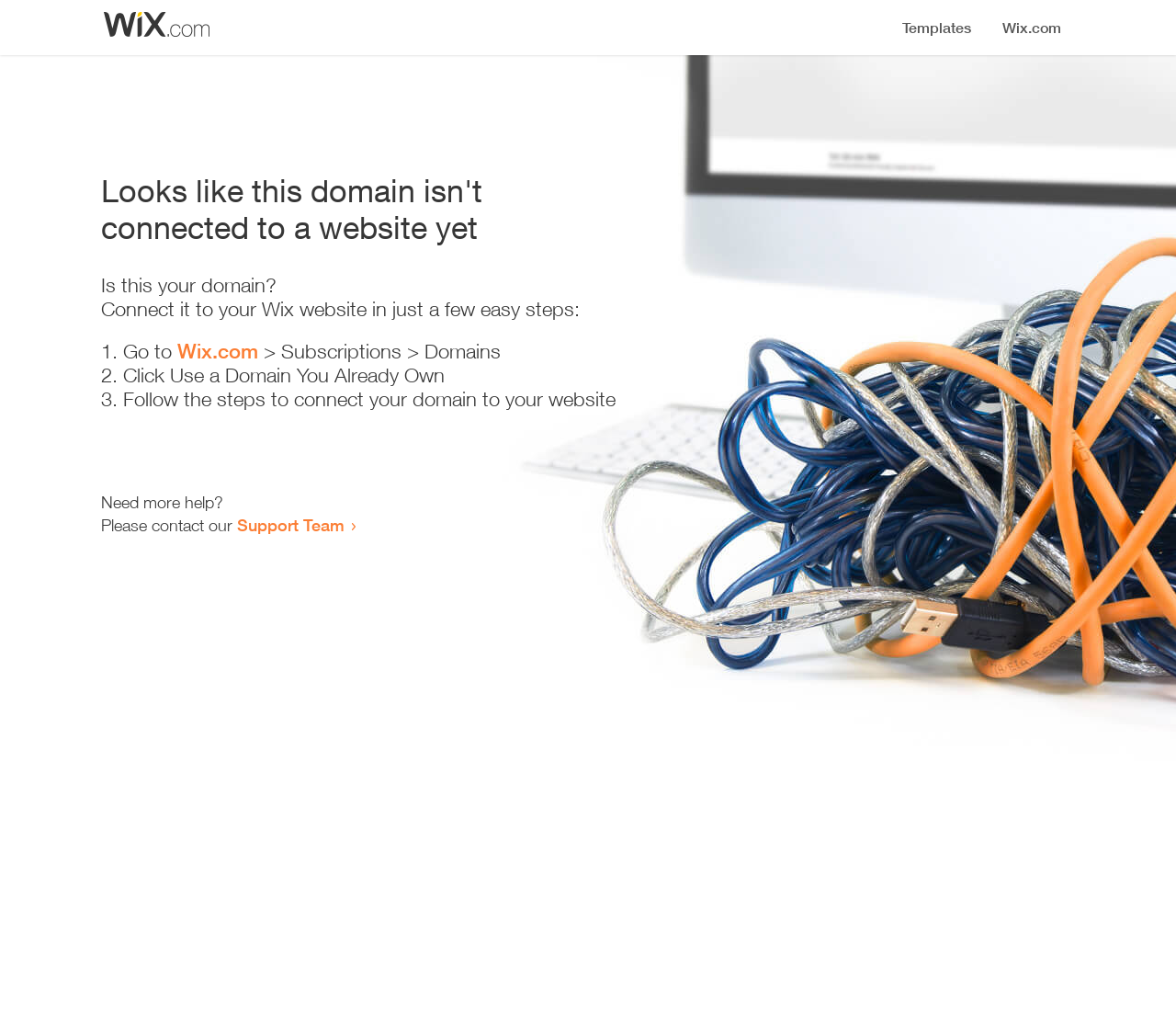Respond with a single word or phrase to the following question: What is the purpose of the webpage?

Domain connection